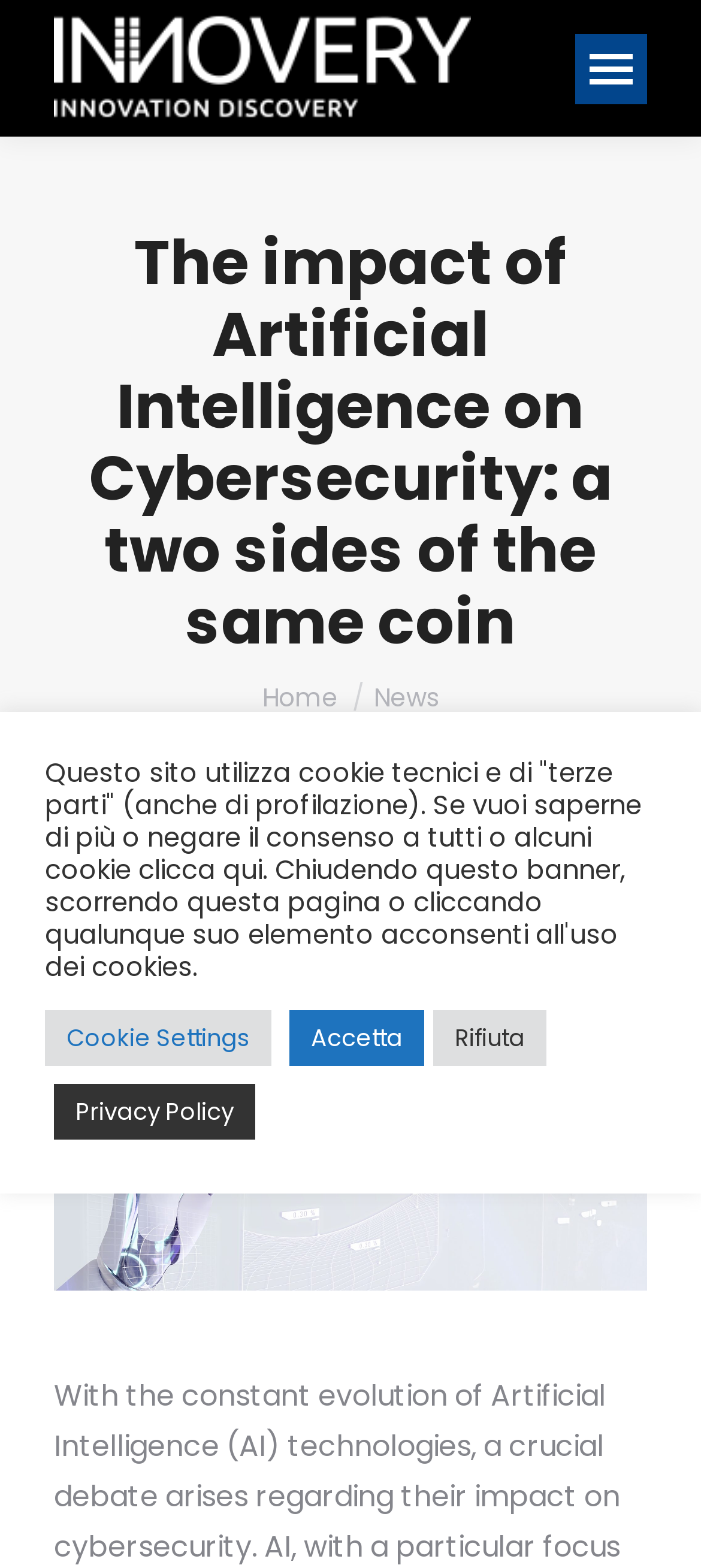Refer to the element description Accetta and identify the corresponding bounding box in the screenshot. Format the coordinates as (top-left x, top-left y, bottom-right x, bottom-right y) with values in the range of 0 to 1.

[0.413, 0.644, 0.605, 0.68]